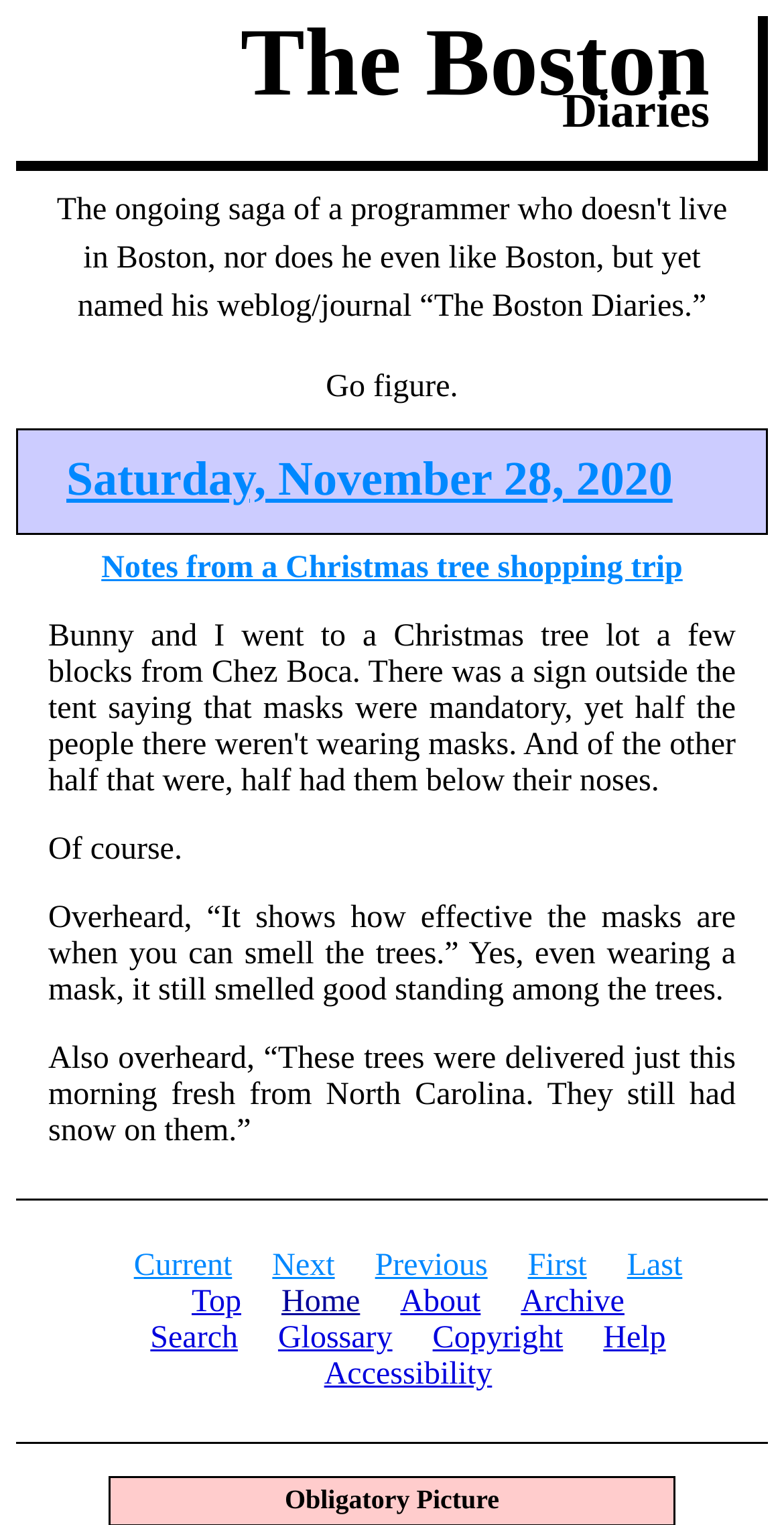Could you determine the bounding box coordinates of the clickable element to complete the instruction: "view the archive"? Provide the coordinates as four float numbers between 0 and 1, i.e., [left, top, right, bottom].

[0.664, 0.843, 0.797, 0.865]